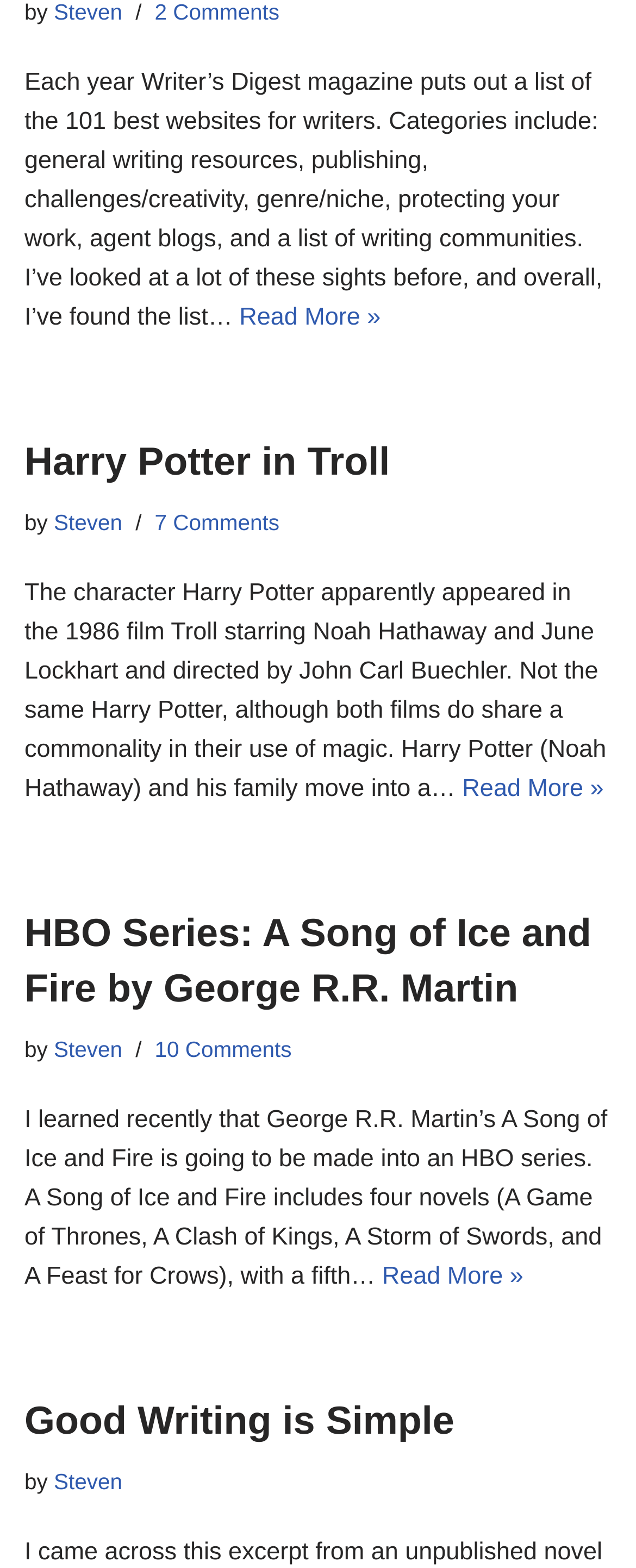Please determine the bounding box coordinates of the element's region to click in order to carry out the following instruction: "Read more about Writer’s Digest 101 Best Websites for Writers". The coordinates should be four float numbers between 0 and 1, i.e., [left, top, right, bottom].

[0.376, 0.193, 0.599, 0.211]